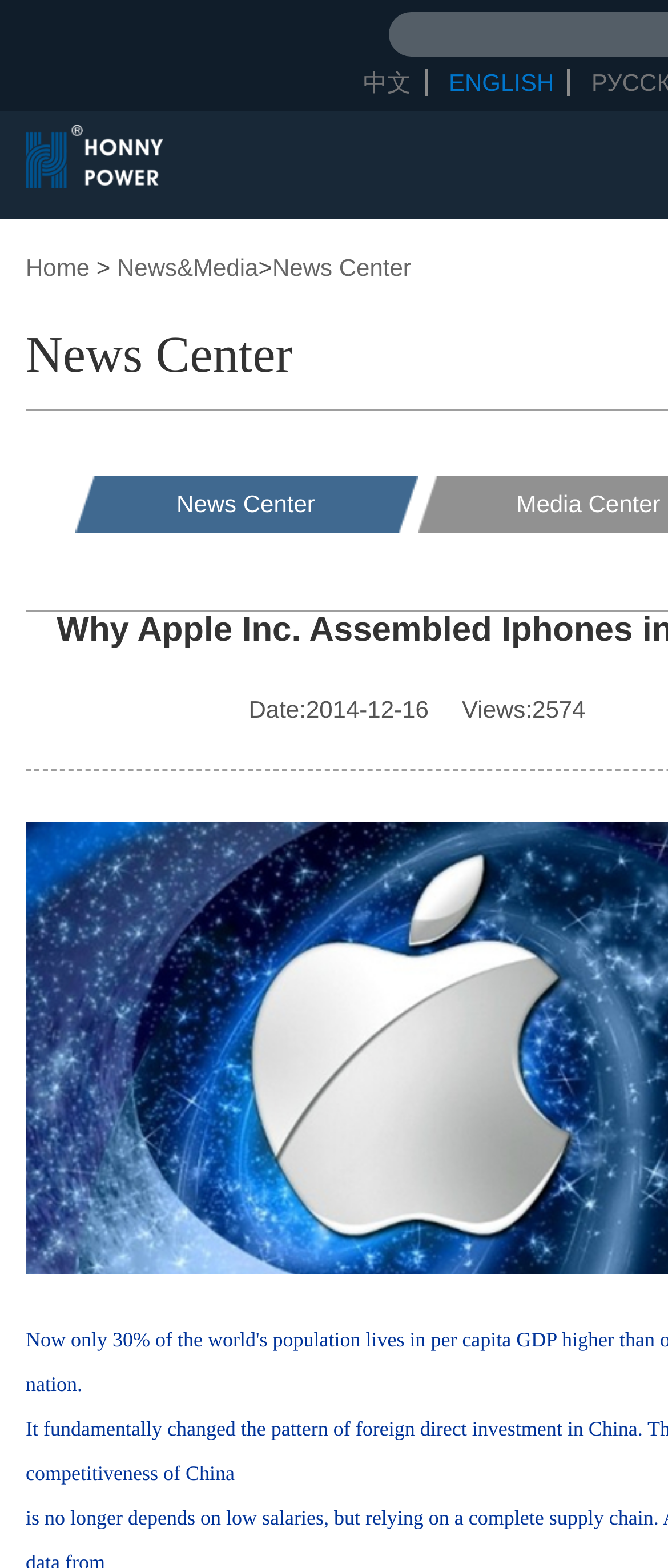Based on the element description, predict the bounding box coordinates (top-left x, top-left y, bottom-right x, bottom-right y) for the UI element in the screenshot: Media Center

[0.773, 0.313, 0.989, 0.33]